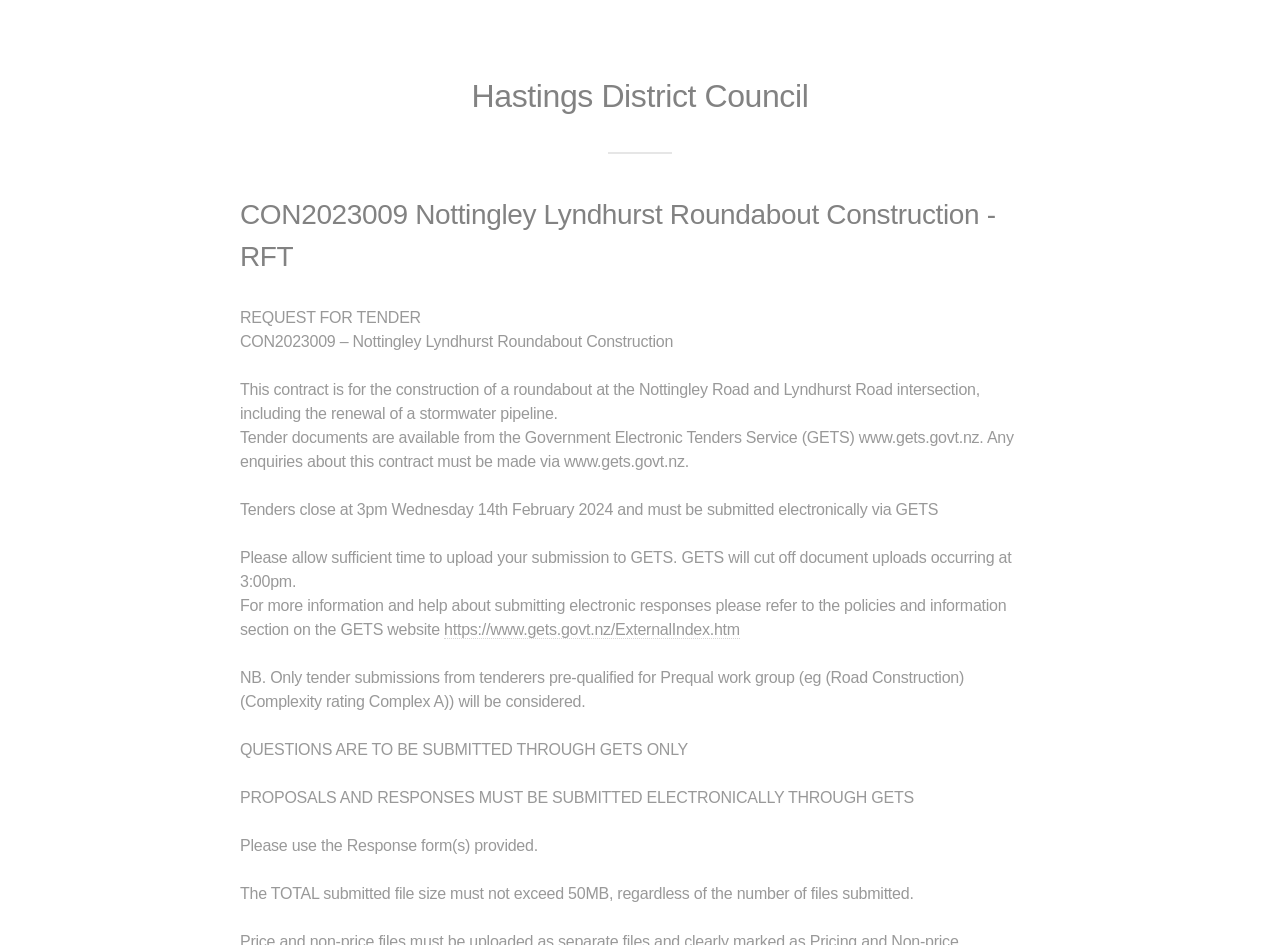Illustrate the webpage with a detailed description.

The webpage is a tender notice for the construction of a roundabout at the Nottingley Road and Lyndhurst Road intersection. At the top, there is a header section with the title "Hastings District Council" and "CON2023009 Nottingley Lyndhurst Roundabout Construction - RFT". 

Below the header, there is a prominent heading "REQUEST FOR TENDER" followed by a brief description of the contract, which is for the construction of a roundabout, including the renewal of a stormwater pipeline. 

The webpage then provides detailed information about the tender process, including the availability of tender documents, the deadline for submission, and the requirement for electronic submission through the Government Electronic Tenders Service (GETS) website. There are also notes about the pre-qualification requirements for tenderers and the need to submit questions and proposals through GETS only. 

Additionally, there are instructions on the submission process, including the use of response forms and the maximum file size for submissions. There is a link to the GETS website for more information and help on submitting electronic responses.